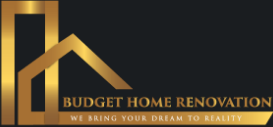What does the slogan promise?
Use the information from the screenshot to give a comprehensive response to the question.

The slogan 'WE BRING YOUR DREAM TO REALITY' promises to transform clients' renovation visions into tangible results, as stated in the caption.